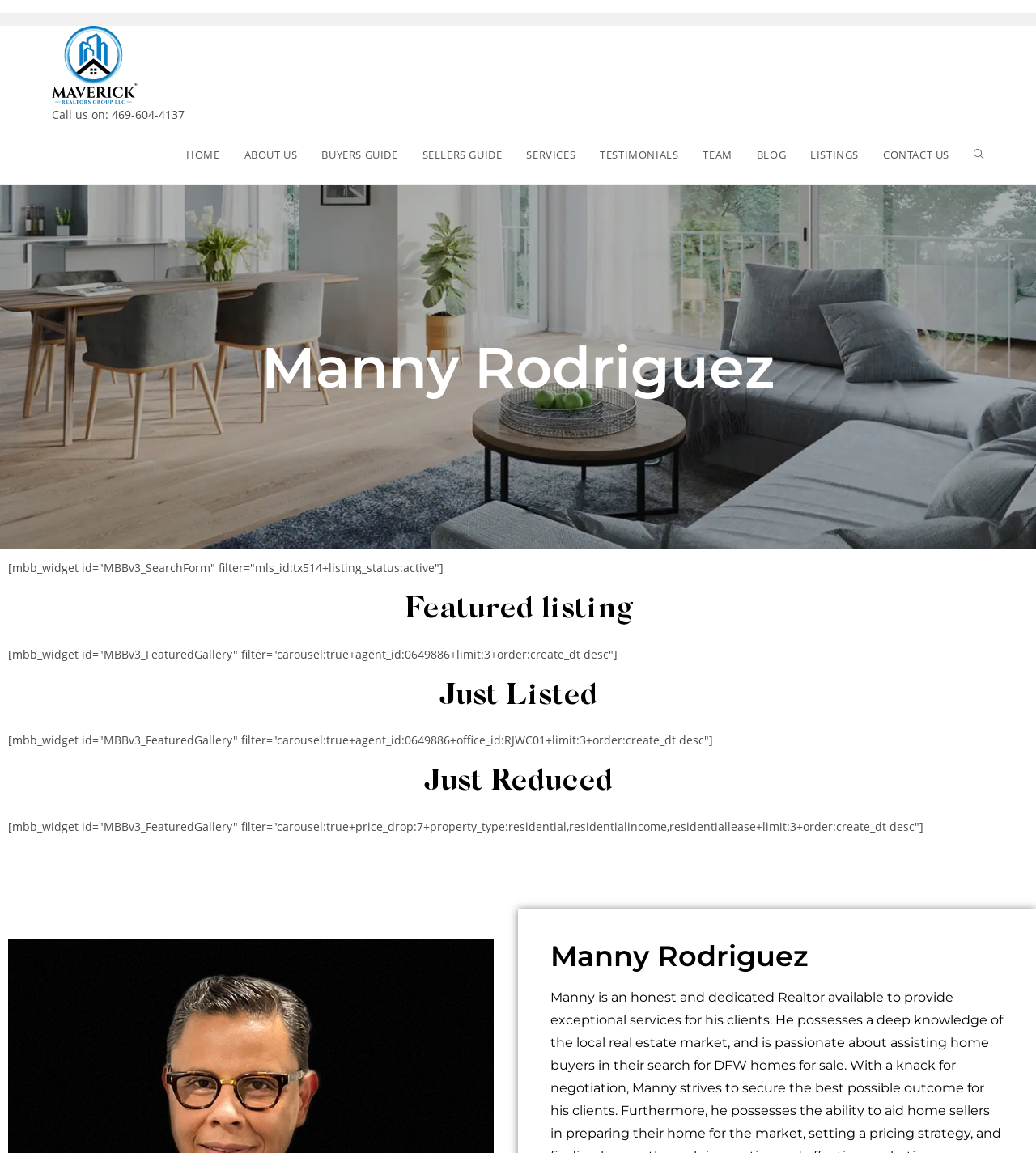Please specify the coordinates of the bounding box for the element that should be clicked to carry out this instruction: "View the 'TESTIMONIALS' page". The coordinates must be four float numbers between 0 and 1, formatted as [left, top, right, bottom].

[0.567, 0.108, 0.667, 0.16]